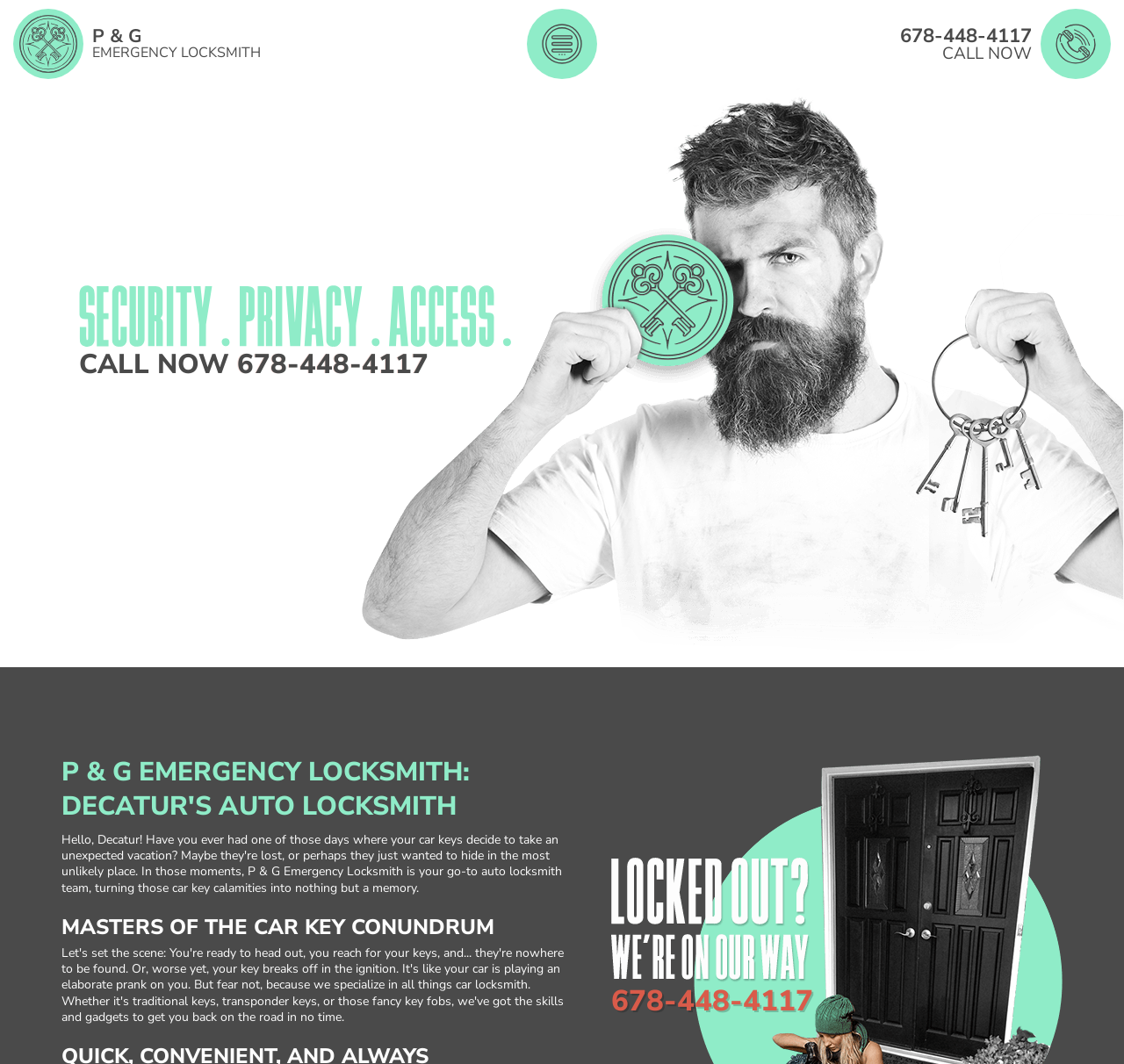What is the profession of the team shown in the image?
Examine the webpage screenshot and provide an in-depth answer to the question.

I found the image with the text 'Professional Locksmith Team' and inferred that the team shown in the image are locksmiths. The text 'Professional Locksmith Team' suggests that the team is composed of professionals who provide locksmith services.